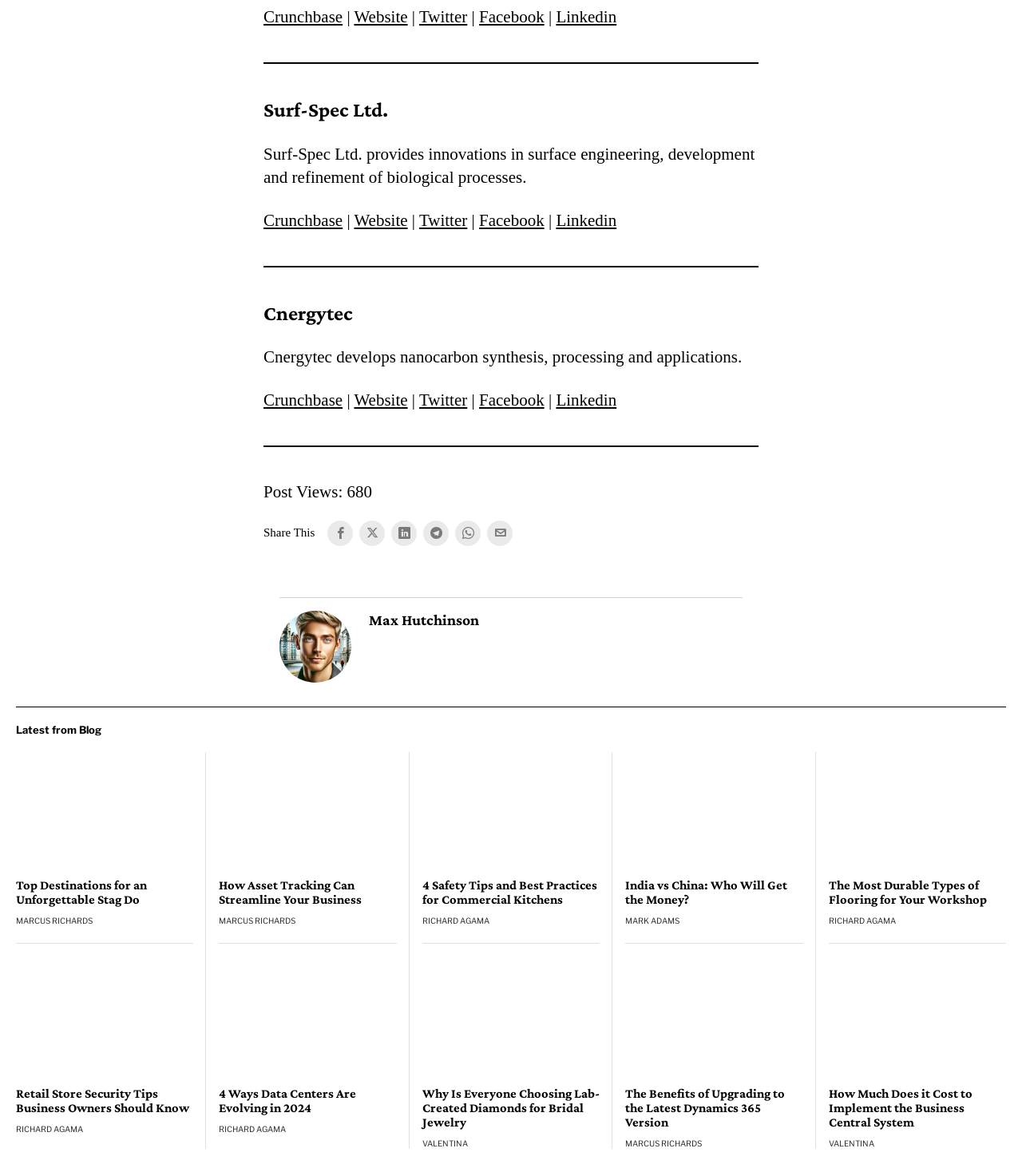Identify the bounding box coordinates of the area that should be clicked in order to complete the given instruction: "Click on the 'Surf-Spec Ltd.' link". The bounding box coordinates should be four float numbers between 0 and 1, i.e., [left, top, right, bottom].

[0.258, 0.083, 0.742, 0.105]